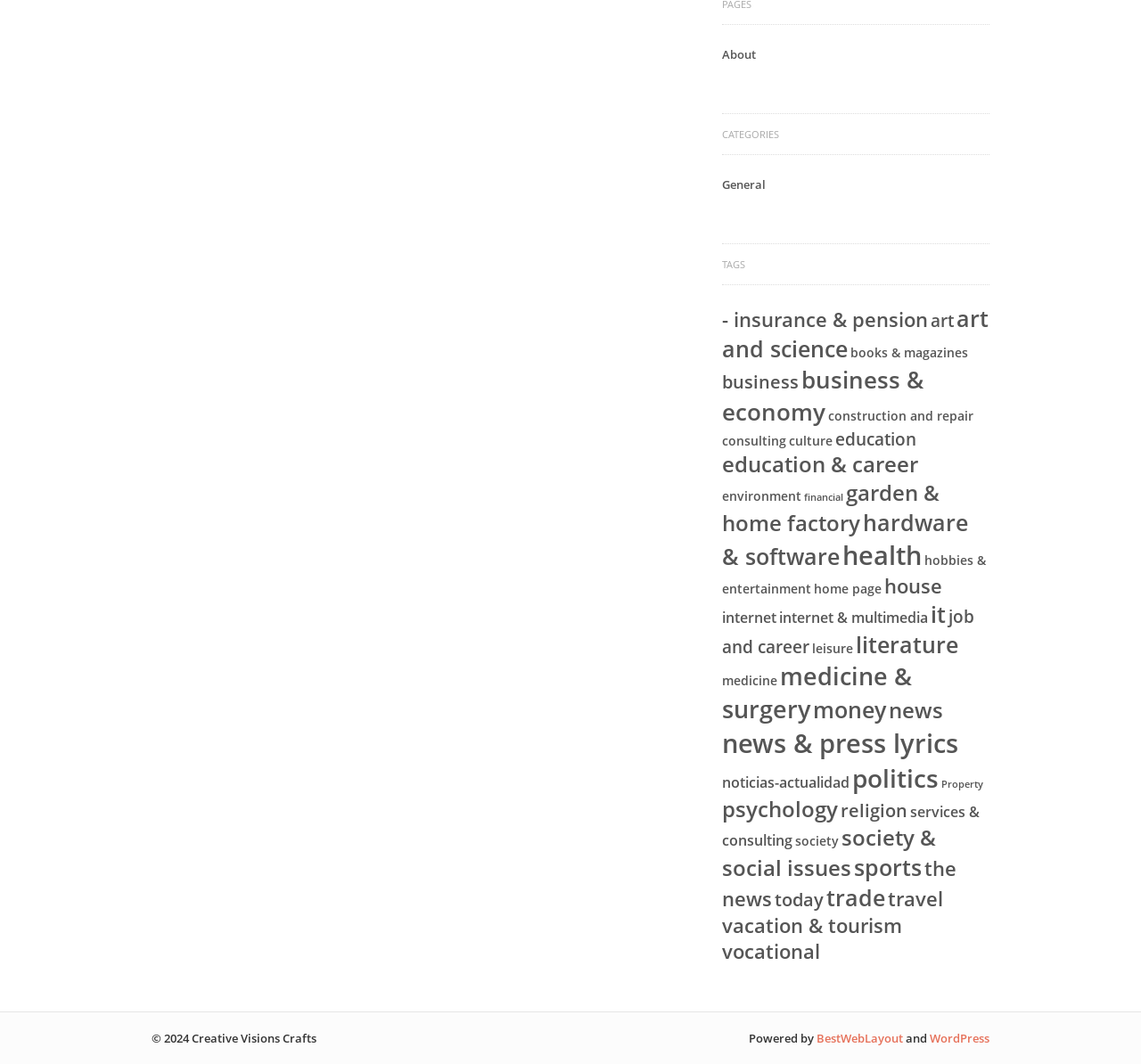Determine the bounding box coordinates of the area to click in order to meet this instruction: "Browse the 'art' category".

[0.816, 0.291, 0.836, 0.312]